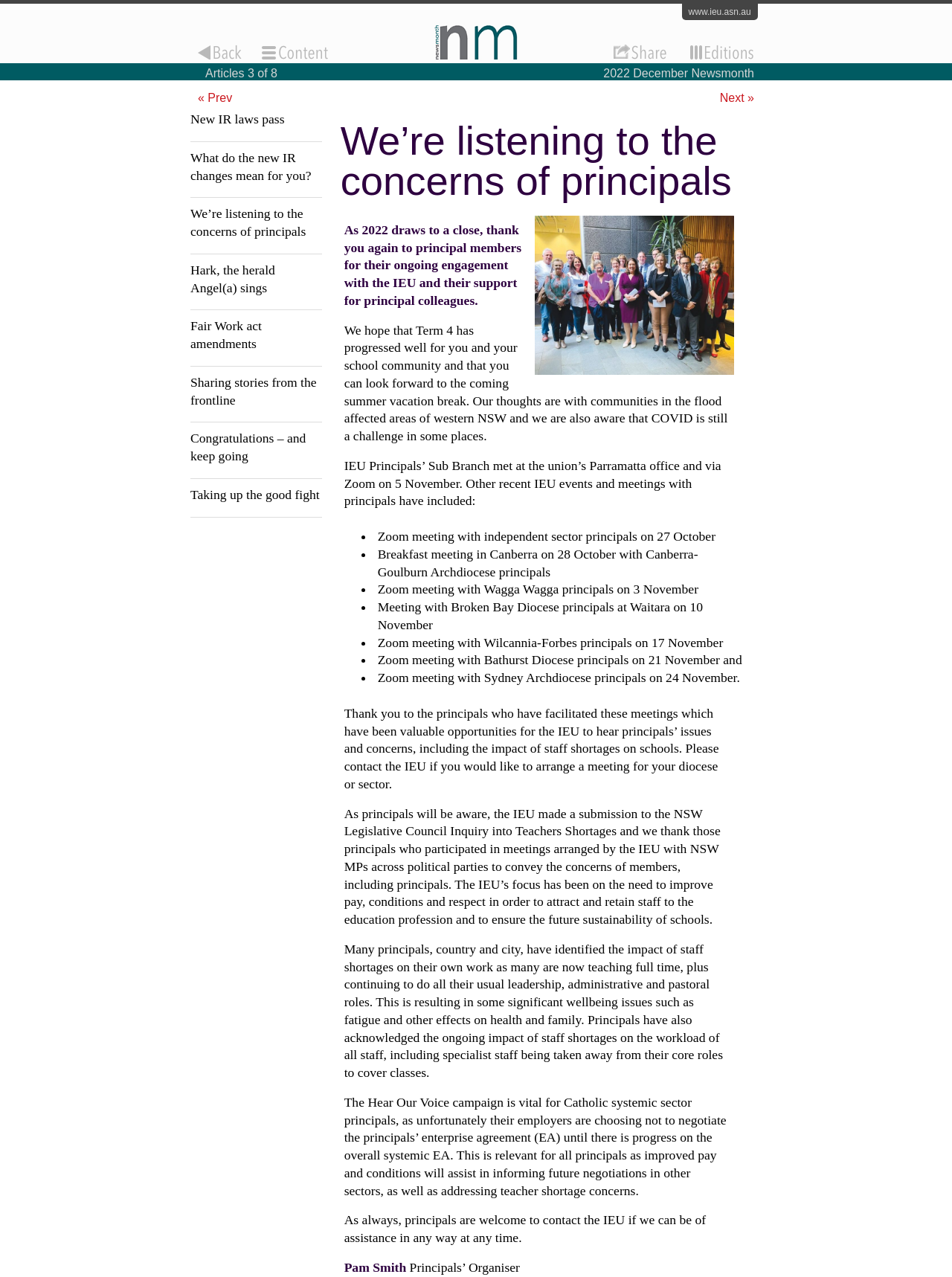Write an elaborate caption that captures the essence of the webpage.

This webpage appears to be a news article or blog post from the Independent Education Union (IEU) in Australia. The title of the page is "We're listening to the concerns of principals." 

At the top of the page, there is a link to the IEU website and a navigation menu with links to previous and next pages. Below this, there is a heading that repeats the title of the page. 

On the left side of the page, there is a list of article links, including "New IR laws pass," "What do the new IR changes mean for you?", and "We're listening to the concerns of principals." These links are stacked vertically, with the most recent article at the top.

To the right of the article links, there is an image, followed by a block of text that discusses the IEU's engagement with principal members and their support for principal colleagues. The text expresses gratitude to principals for their ongoing engagement and hopes that they are doing well.

Below this, there is a section that discusses recent IEU events and meetings with principals, including a list of meetings with independent sector principals, Canberra-Goulburn Archdiocese principals, and others. 

The rest of the page is dedicated to discussing the impact of staff shortages on schools, including the IEU's submission to the NSW Legislative Council Inquiry into Teachers Shortages. The text highlights the need to improve pay, conditions, and respect to attract and retain staff to the education profession. It also mentions the wellbeing issues faced by principals who are taking on teaching roles due to staff shortages.

Finally, the page concludes with a message encouraging principals to contact the IEU for assistance and a signature from Pam Smith, the Principals' Organiser.